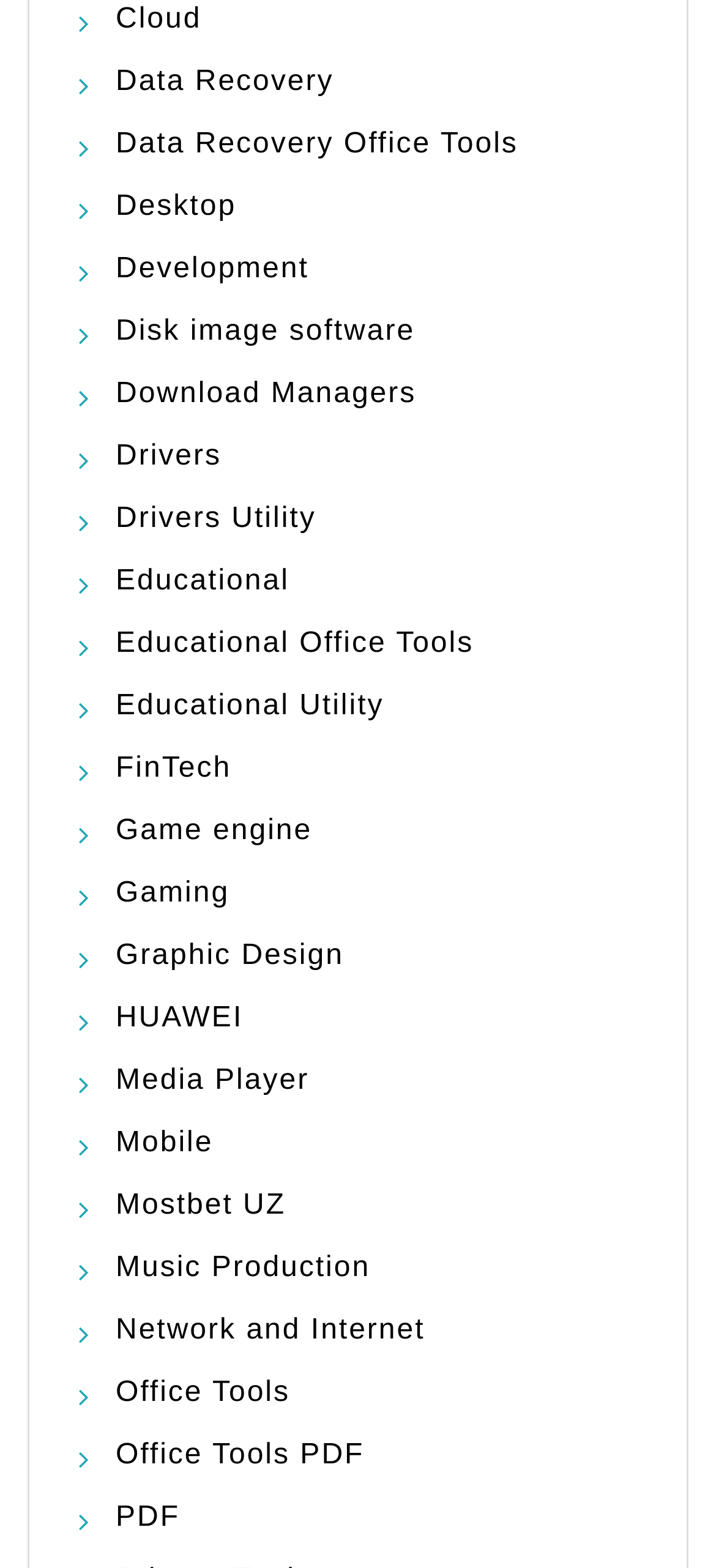Determine the bounding box coordinates of the region that needs to be clicked to achieve the task: "Check out Recent Post".

None